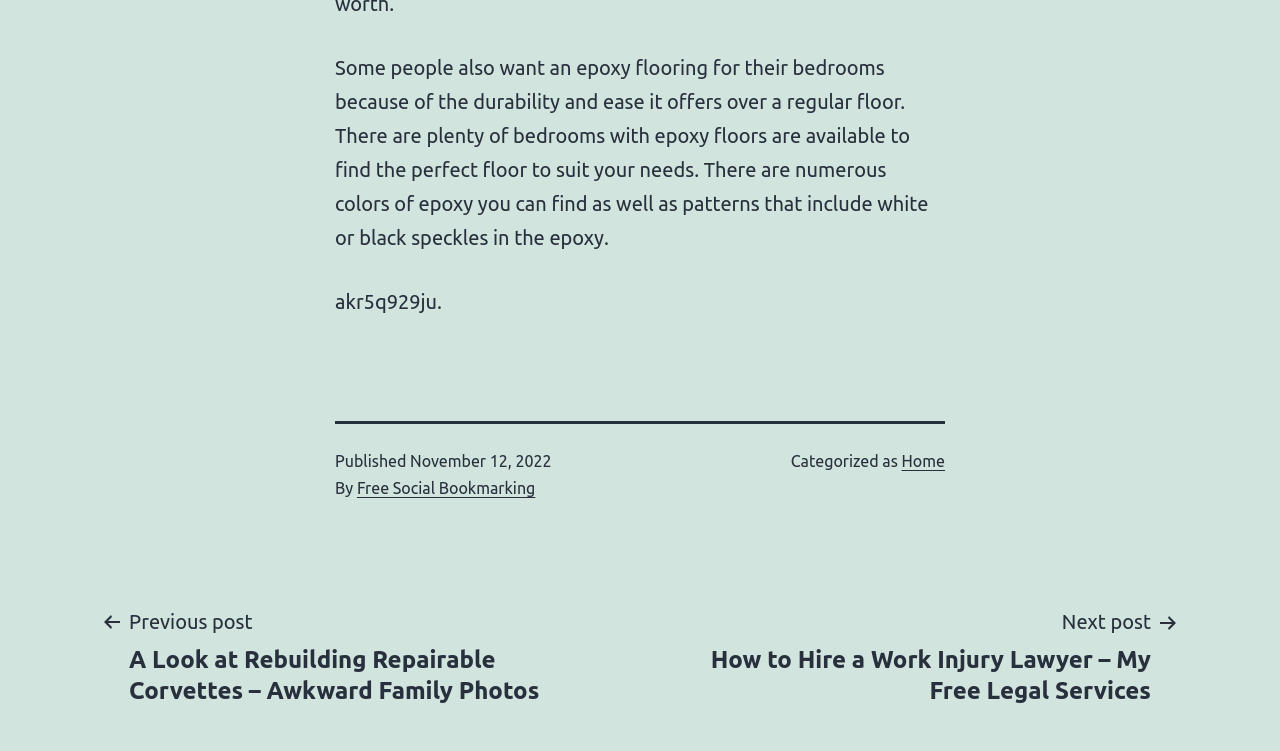Identify the coordinates of the bounding box for the element described below: "Free Social Bookmarking". Return the coordinates as four float numbers between 0 and 1: [left, top, right, bottom].

[0.279, 0.638, 0.418, 0.662]